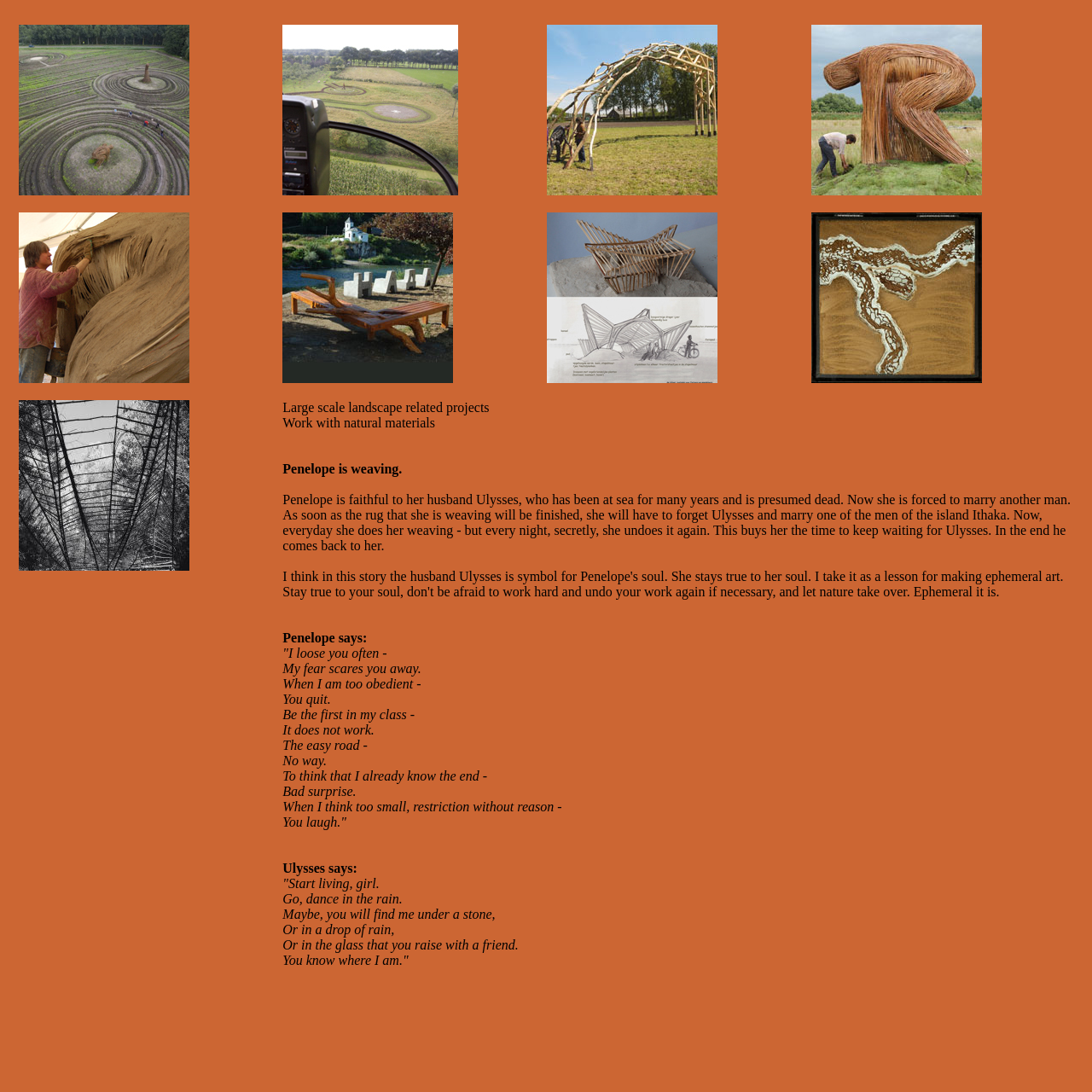What is the tone of the text in the second row?
Give a detailed response to the question by analyzing the screenshot.

The text in the second row has a reflective tone, as it describes Penelope's story and includes quotes that seem to be introspective and contemplative. The text also has a poetic quality, with phrases like 'Start living, girl. Go, dance in the rain.' that suggest a reflective and philosophical tone.